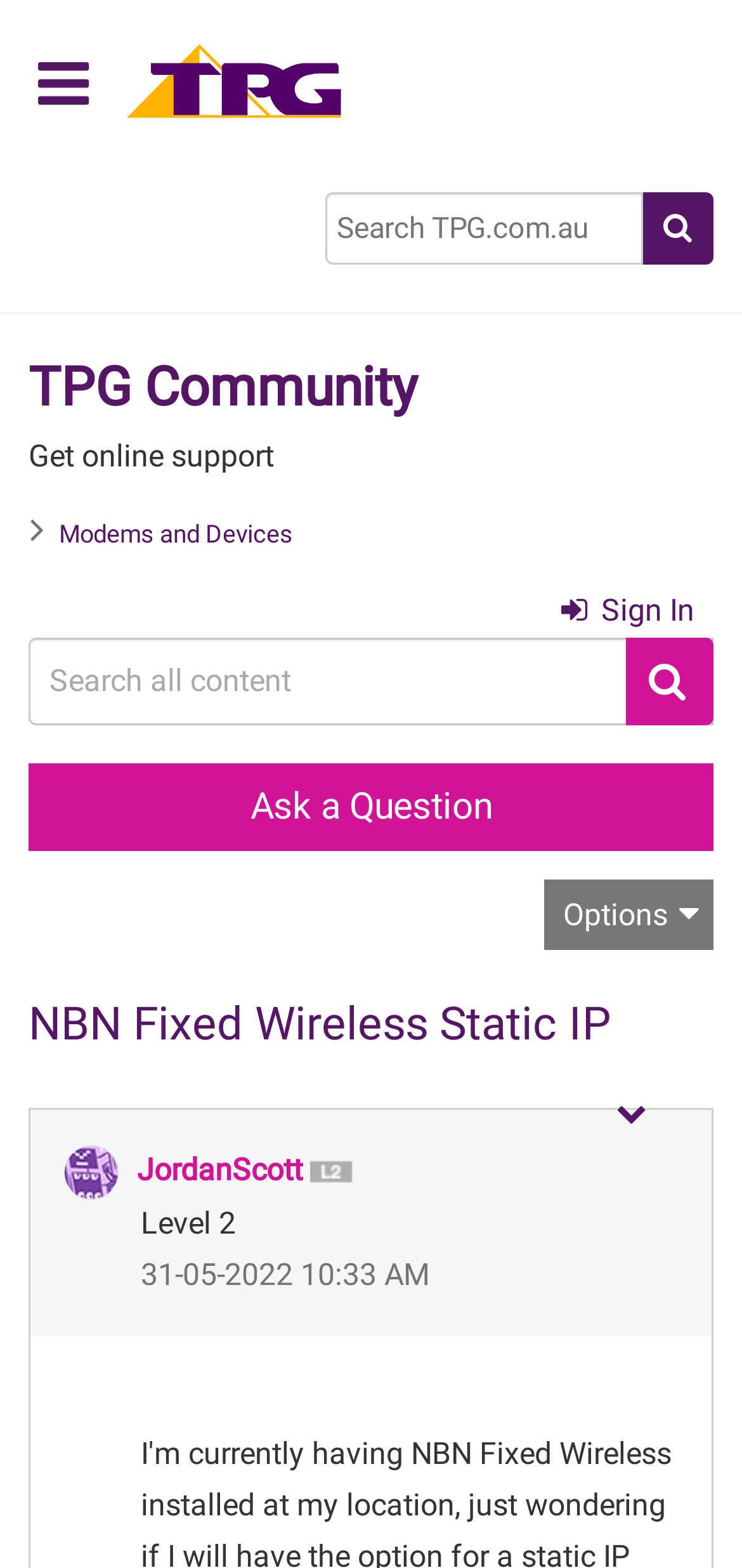Utilize the information from the image to answer the question in detail:
What is the name of the community?

The name of the community can be found in the heading element with the text 'TPG Community' at the top of the webpage.